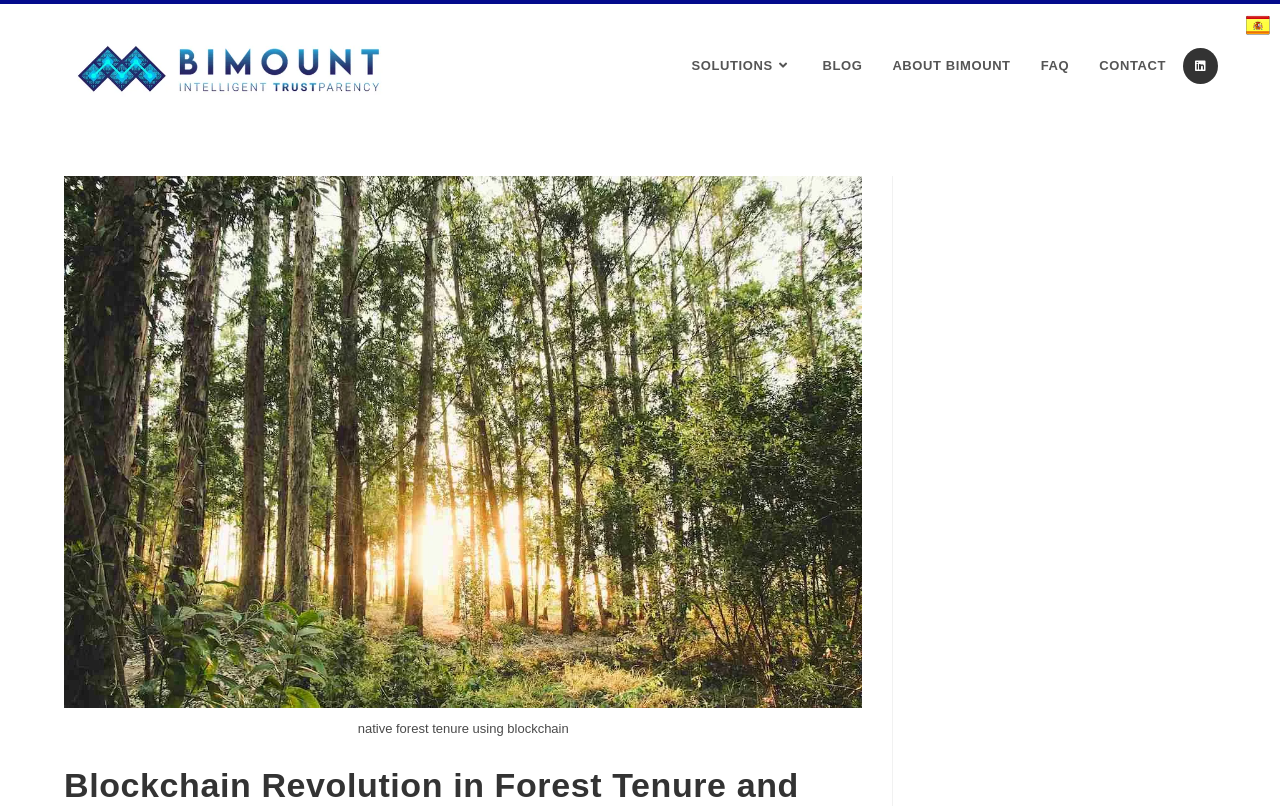How many social media links are there?
Refer to the image and respond with a one-word or short-phrase answer.

1